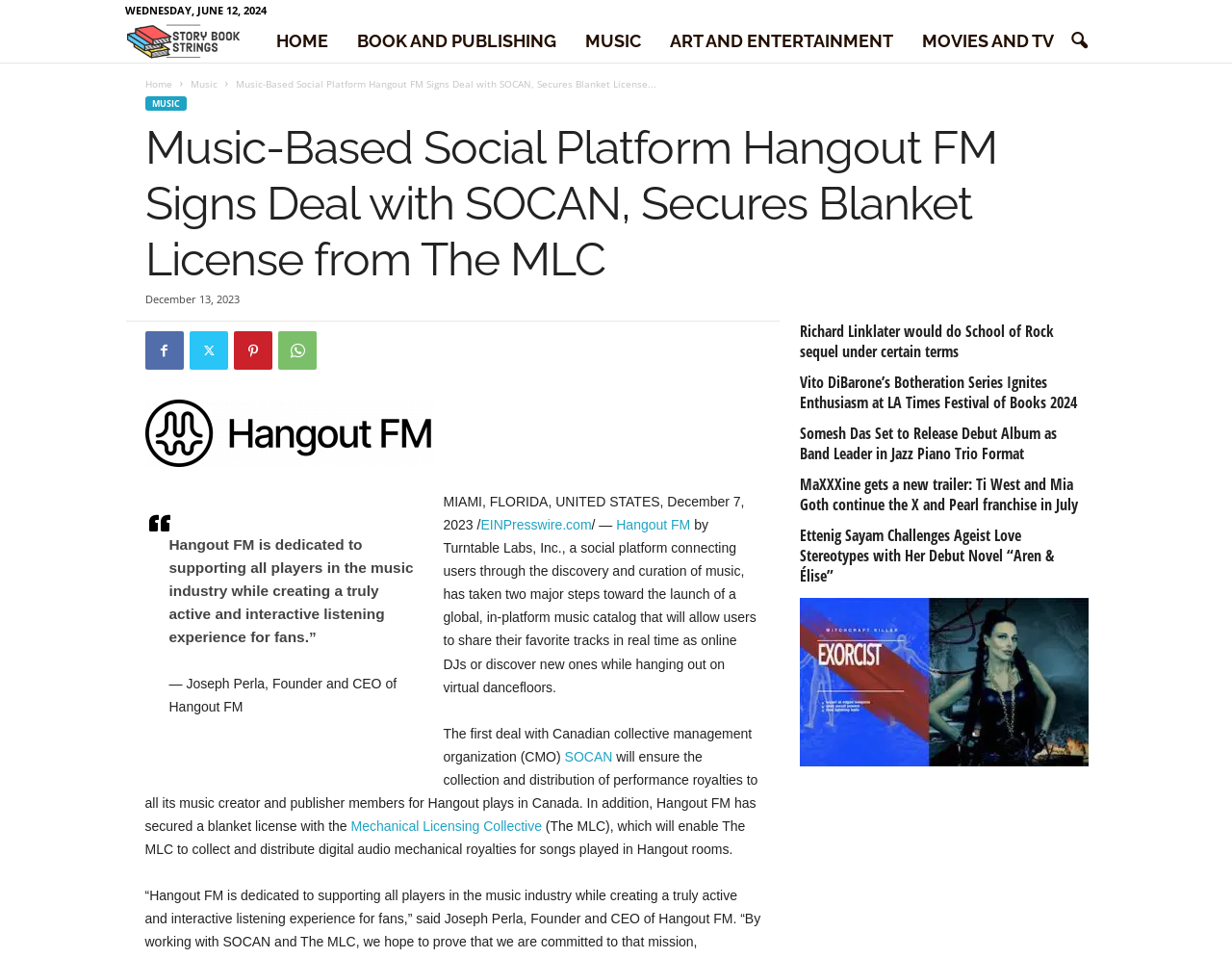Give a one-word or short phrase answer to this question: 
What is the name of the founder and CEO of Hangout FM?

Joseph Perla